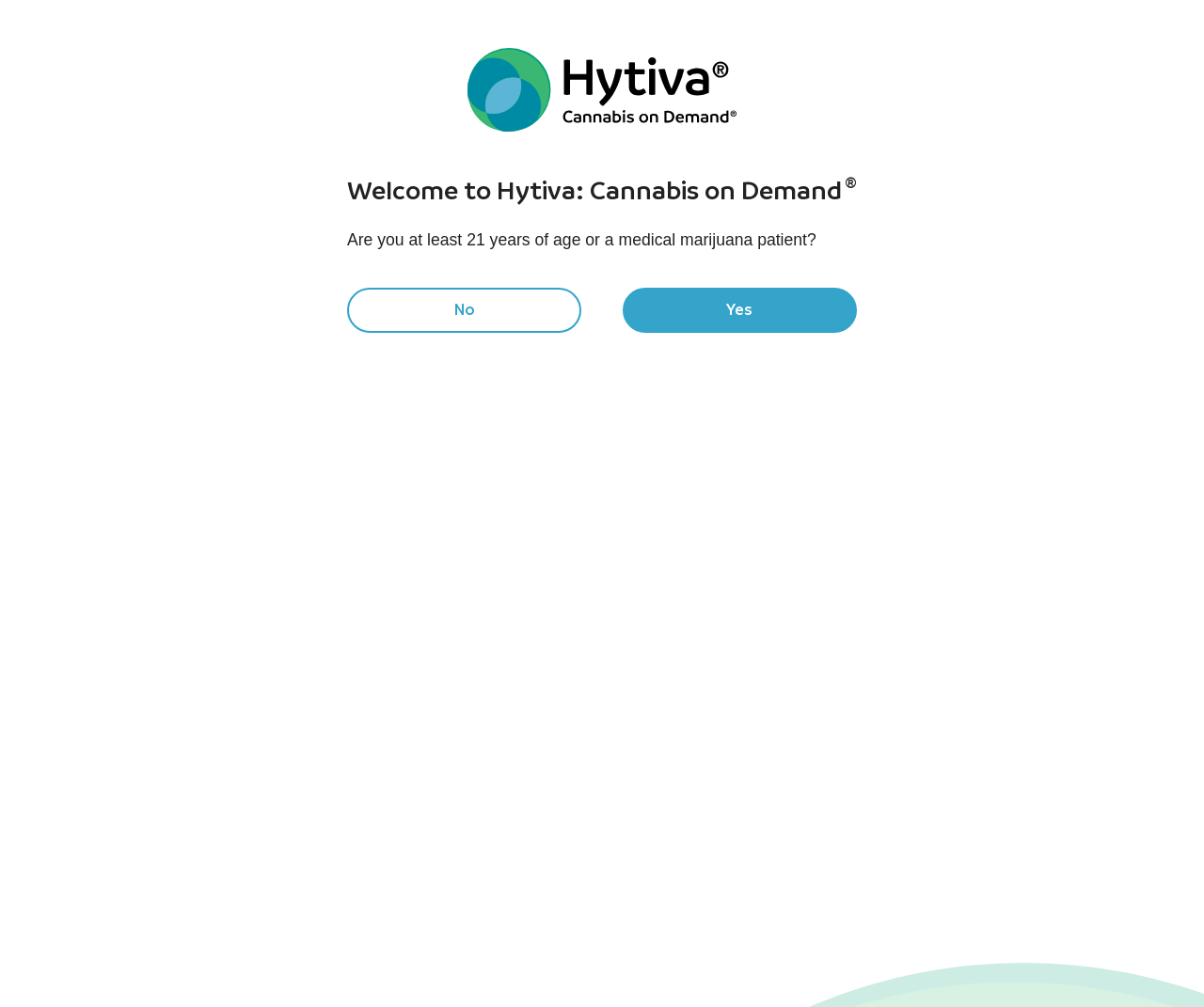By analyzing the image, answer the following question with a detailed response: How many weeks does Jedi Kush take to flower?

I obtained this information from the text 'Jedi Kush will flower within eight to nine weeks.' which specifies the flowering time of Jedi Kush.